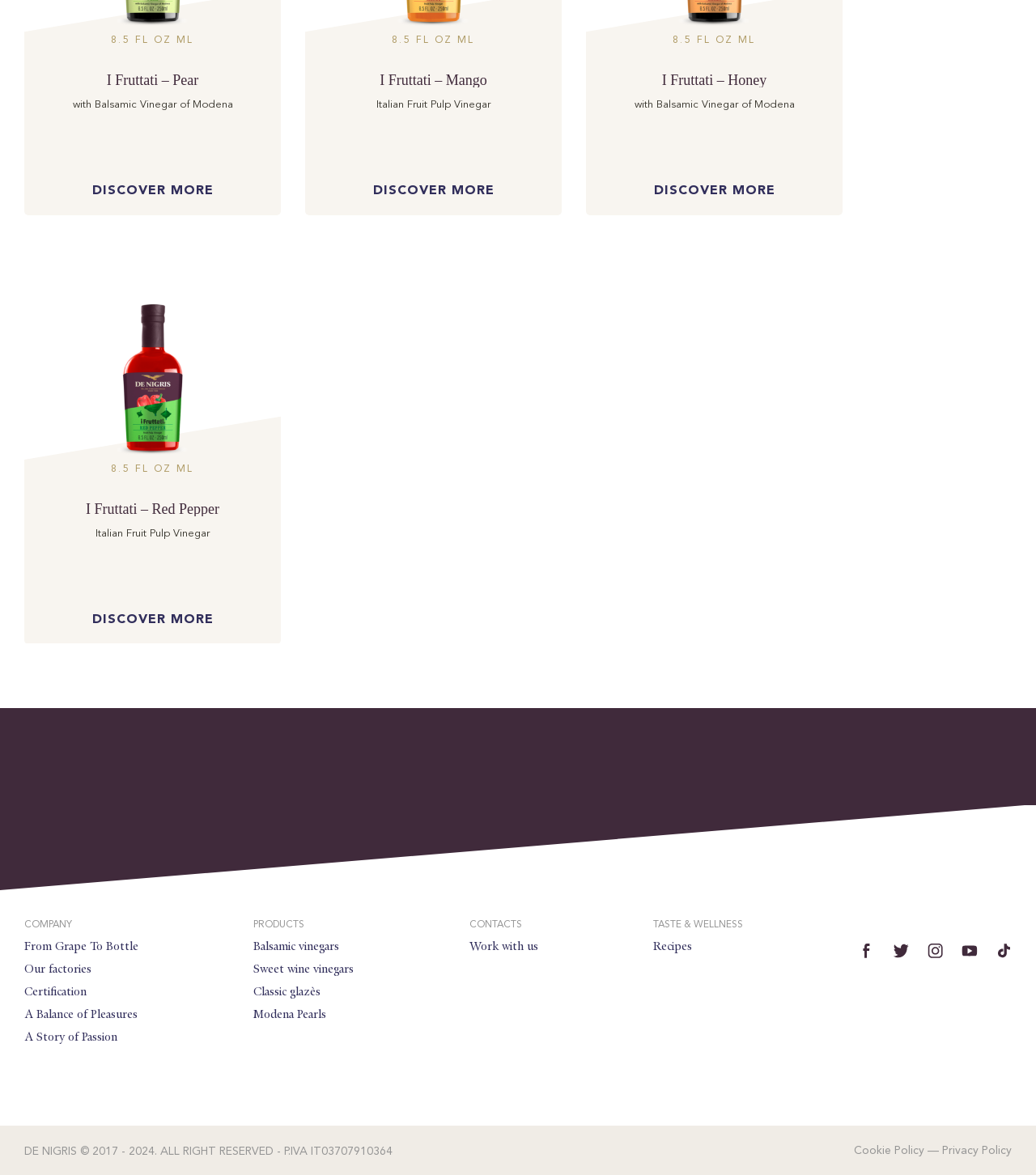What is the name of the company?
Refer to the image and provide a thorough answer to the question.

The name of the company can be inferred from the multiple headings on the webpage, such as 'I Fruttati – Pear with Balsamic Vinegar of Modena', 'I Fruttati – Mango Italian Fruit Pulp Vinegar', and 'I Fruttati – Honey with Balsamic Vinegar of Modena', which all start with 'I Fruttati'.